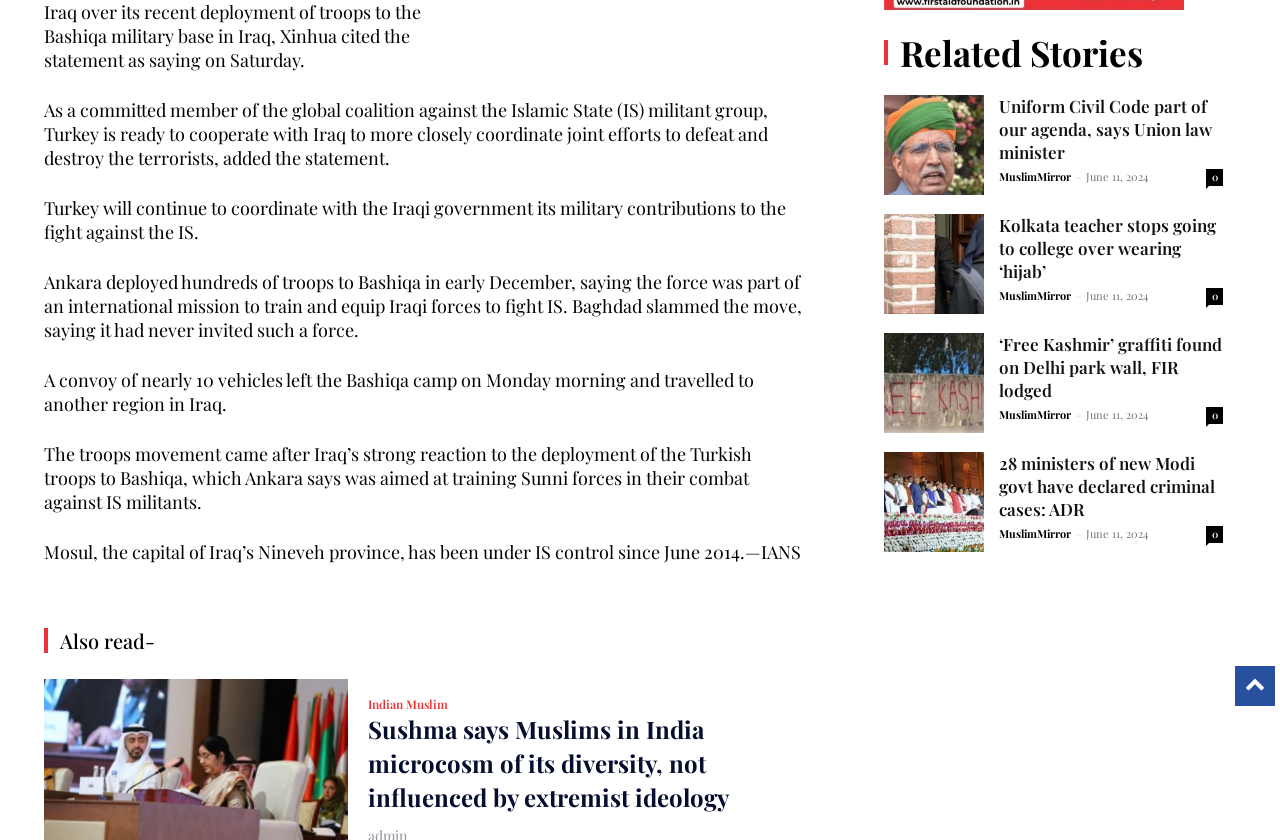Given the webpage screenshot and the description, determine the bounding box coordinates (top-left x, top-left y, bottom-right x, bottom-right y) that define the location of the UI element matching this description: NRIs

[0.042, 0.47, 0.348, 0.499]